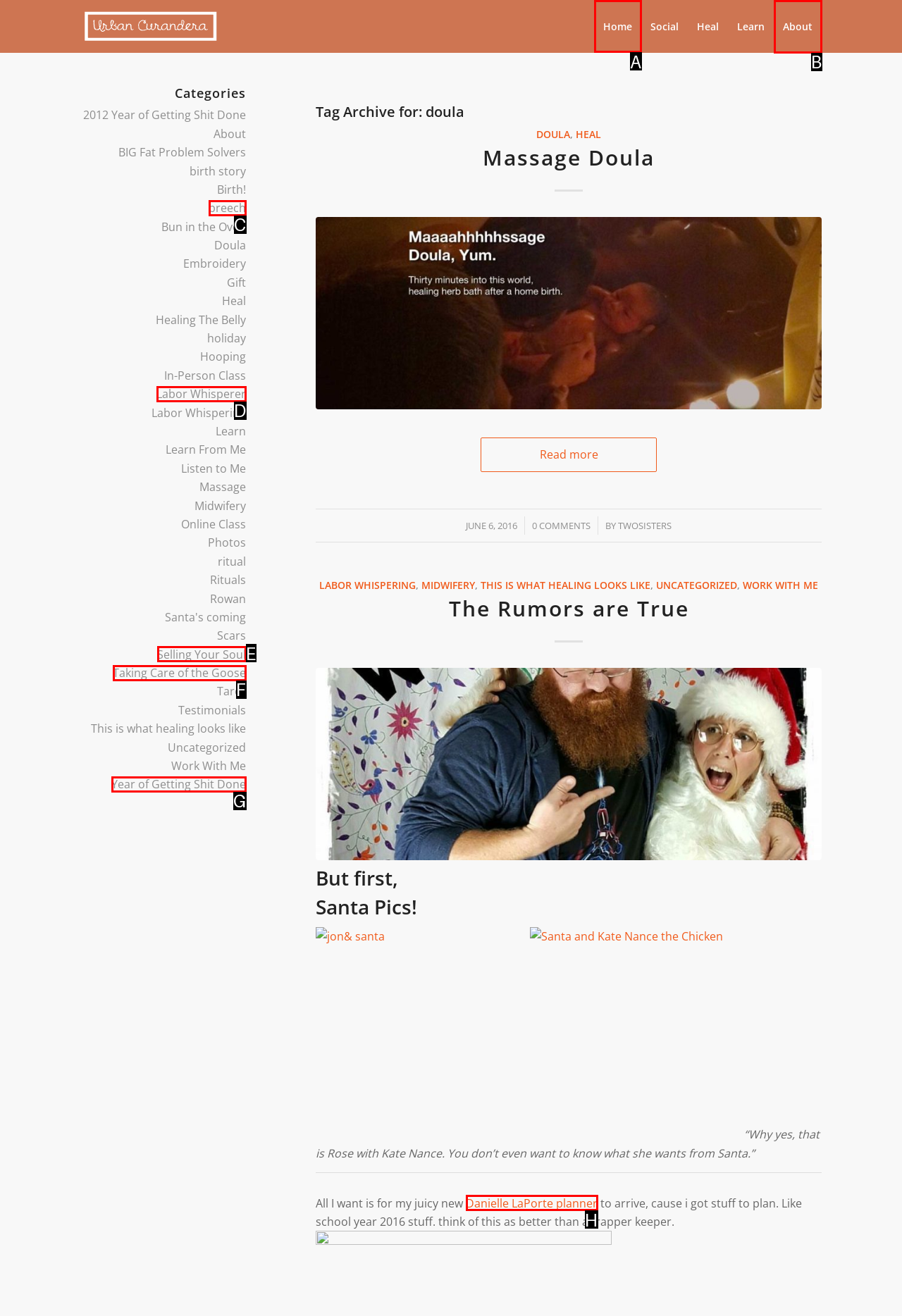Identify which HTML element to click to fulfill the following task: Check the Twitter Classic link. Provide your response using the letter of the correct choice.

None